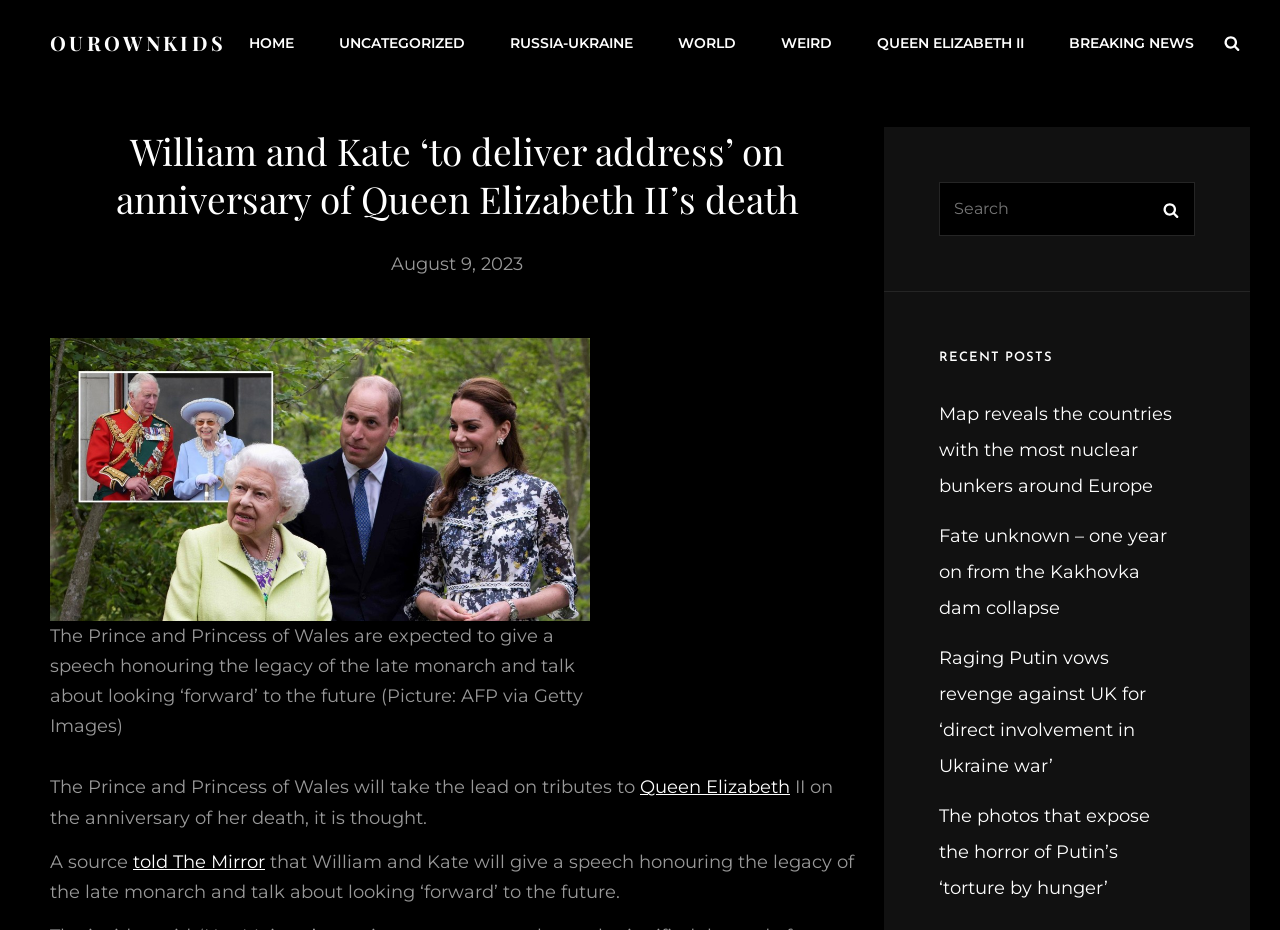What is the primary heading on this webpage?

William and Kate ‘to deliver address’ on anniversary of Queen Elizabeth II’s death